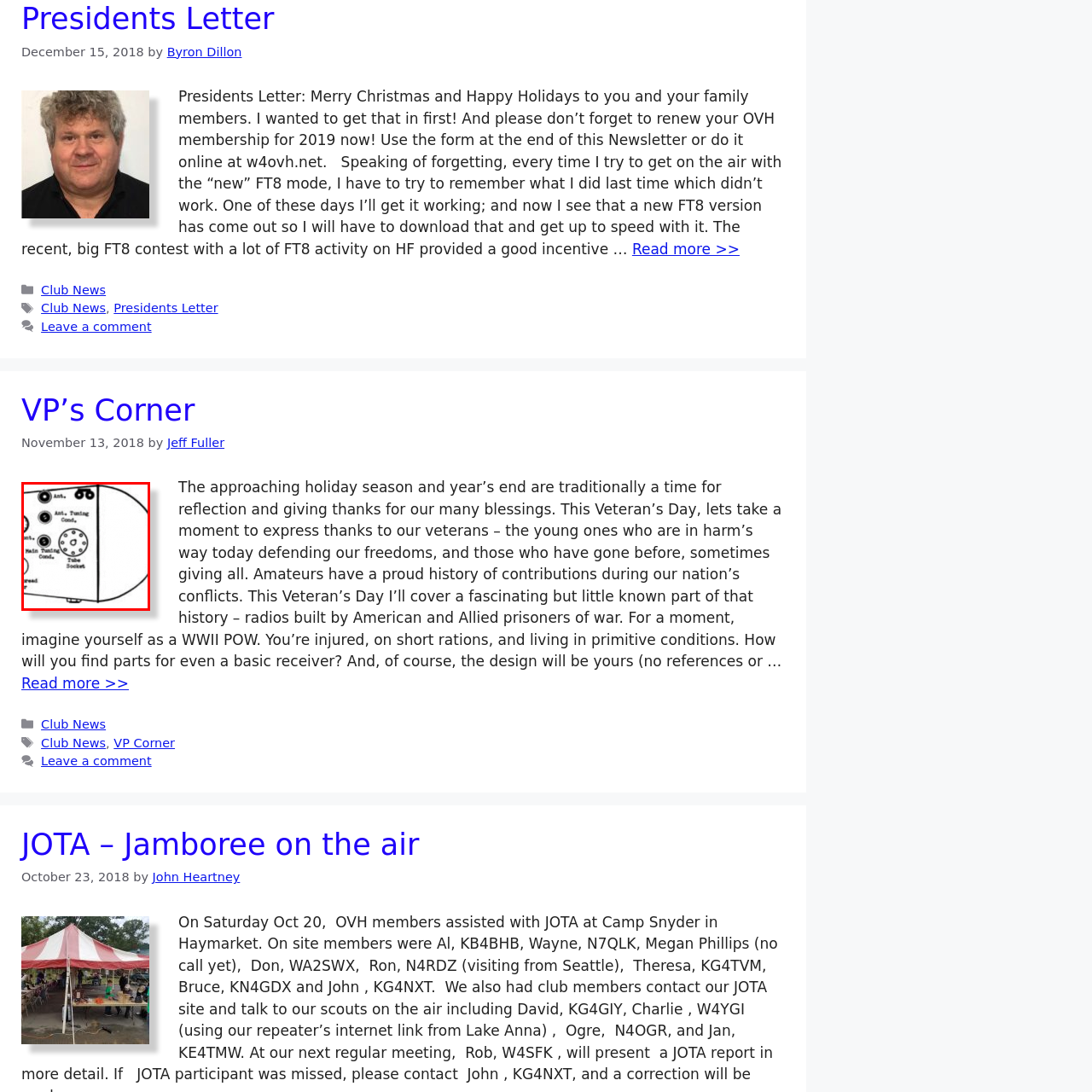What type of engineering style is reflected in the design?
Check the image enclosed by the red bounding box and reply to the question using a single word or phrase.

Mid-20th century